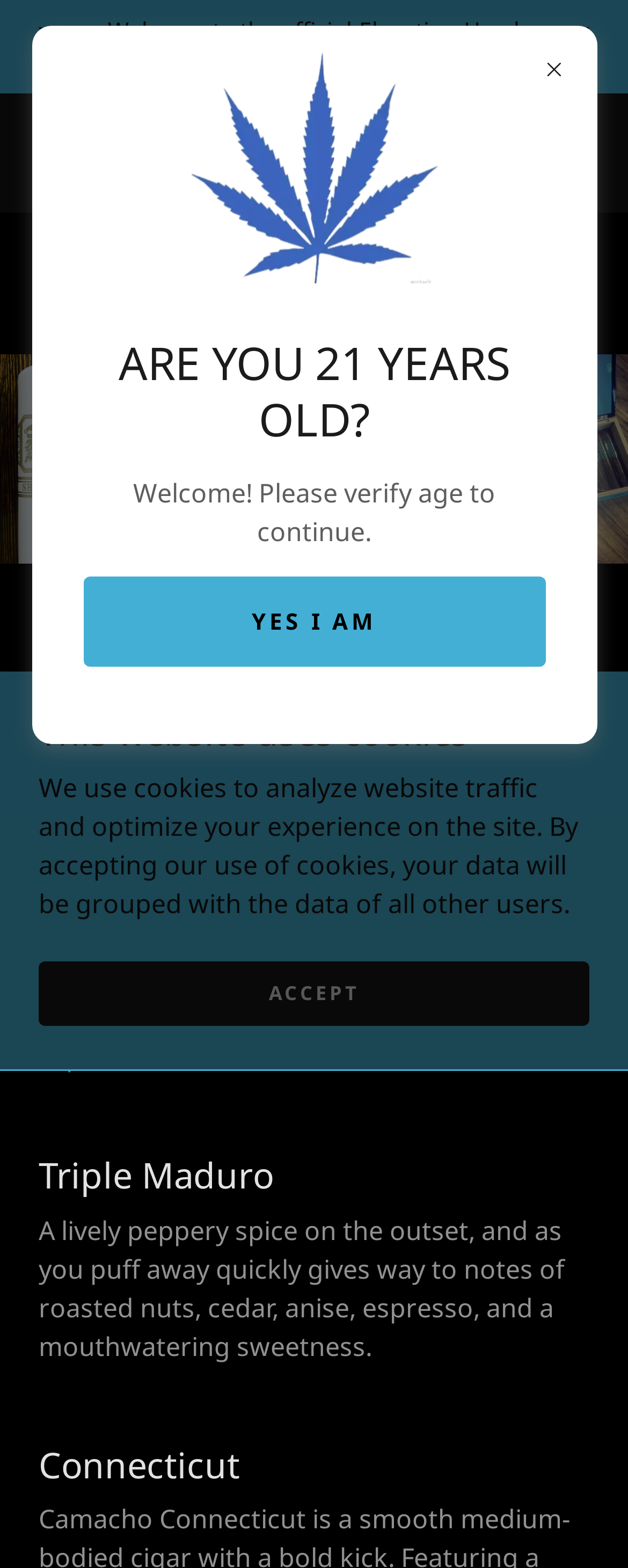Provide the bounding box coordinates of the HTML element this sentence describes: "Contact us". The bounding box coordinates consist of four float numbers between 0 and 1, i.e., [left, top, right, bottom].

None